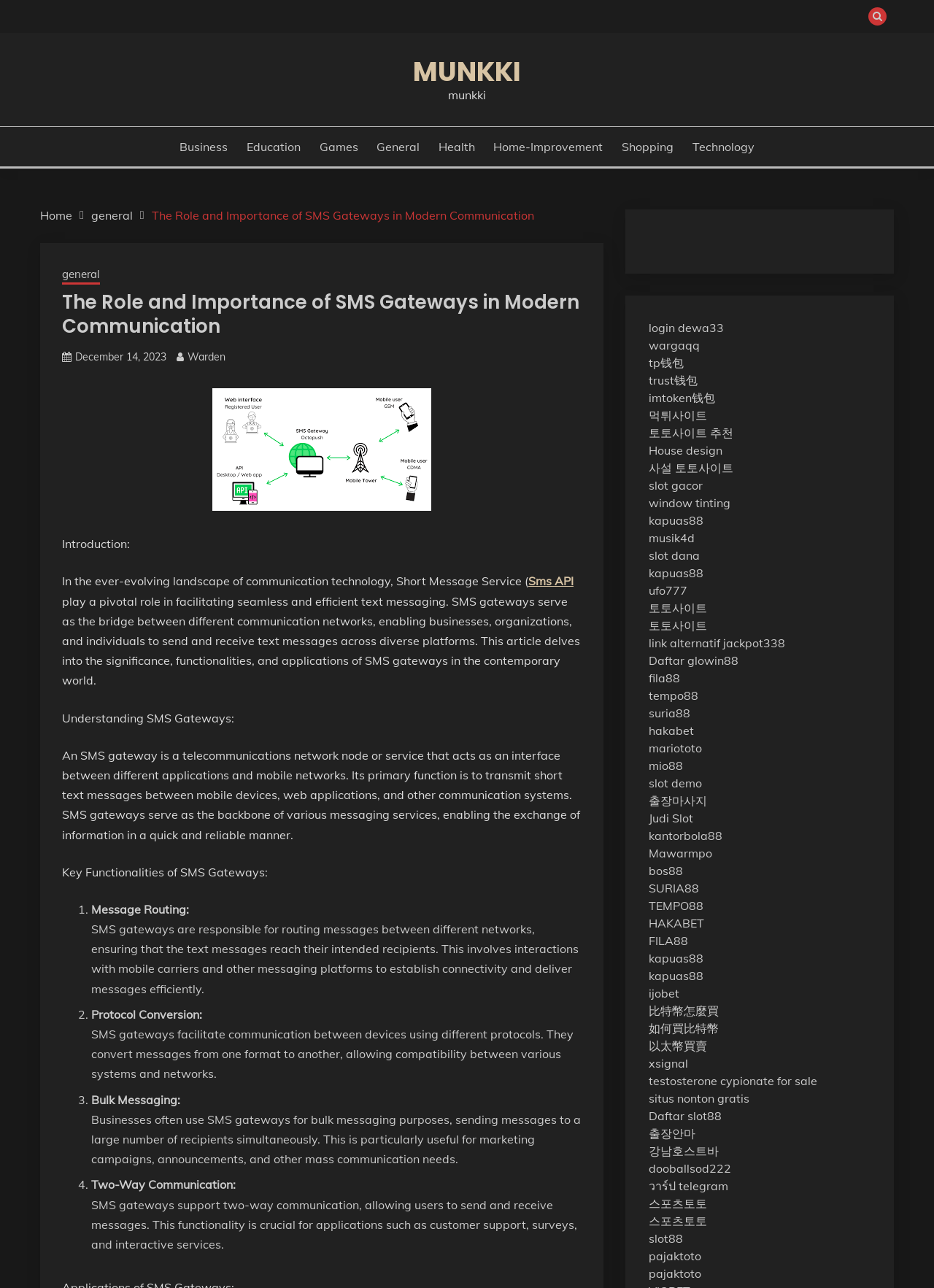Locate the bounding box coordinates of the element's region that should be clicked to carry out the following instruction: "Click the 'login dewa33' link". The coordinates need to be four float numbers between 0 and 1, i.e., [left, top, right, bottom].

[0.694, 0.249, 0.775, 0.26]